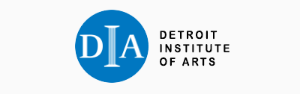Analyze the image and deliver a detailed answer to the question: What is the purpose of the Detroit Institute of Arts?

The caption states that the Detroit Institute of Arts is a cultural institution dedicated to the promotion and preservation of art, indicating that the purpose of the museum is to promote and preserve art through various exhibitions and educational programs.